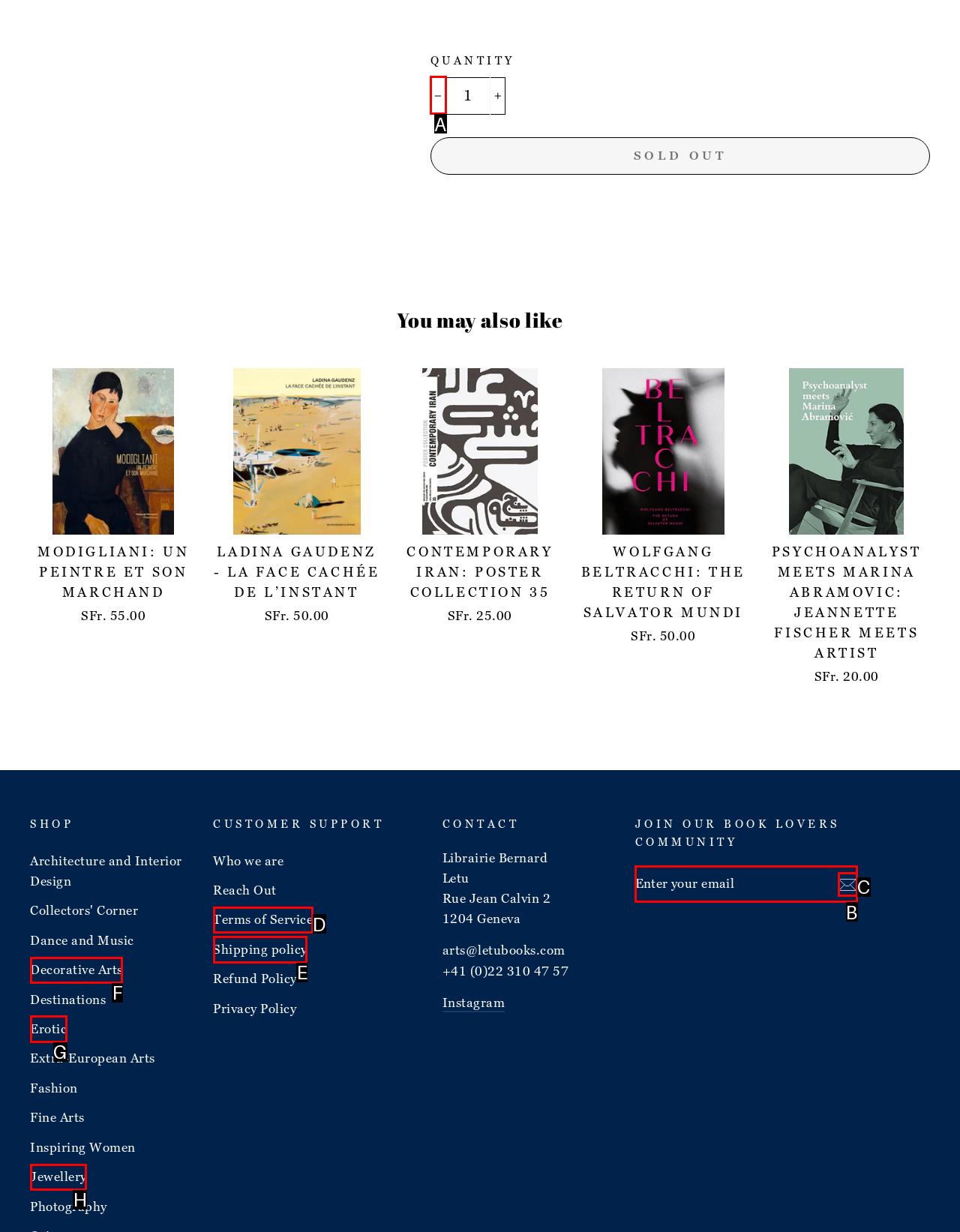Please indicate which HTML element should be clicked to fulfill the following task: Reduce item quantity by one. Provide the letter of the selected option.

A